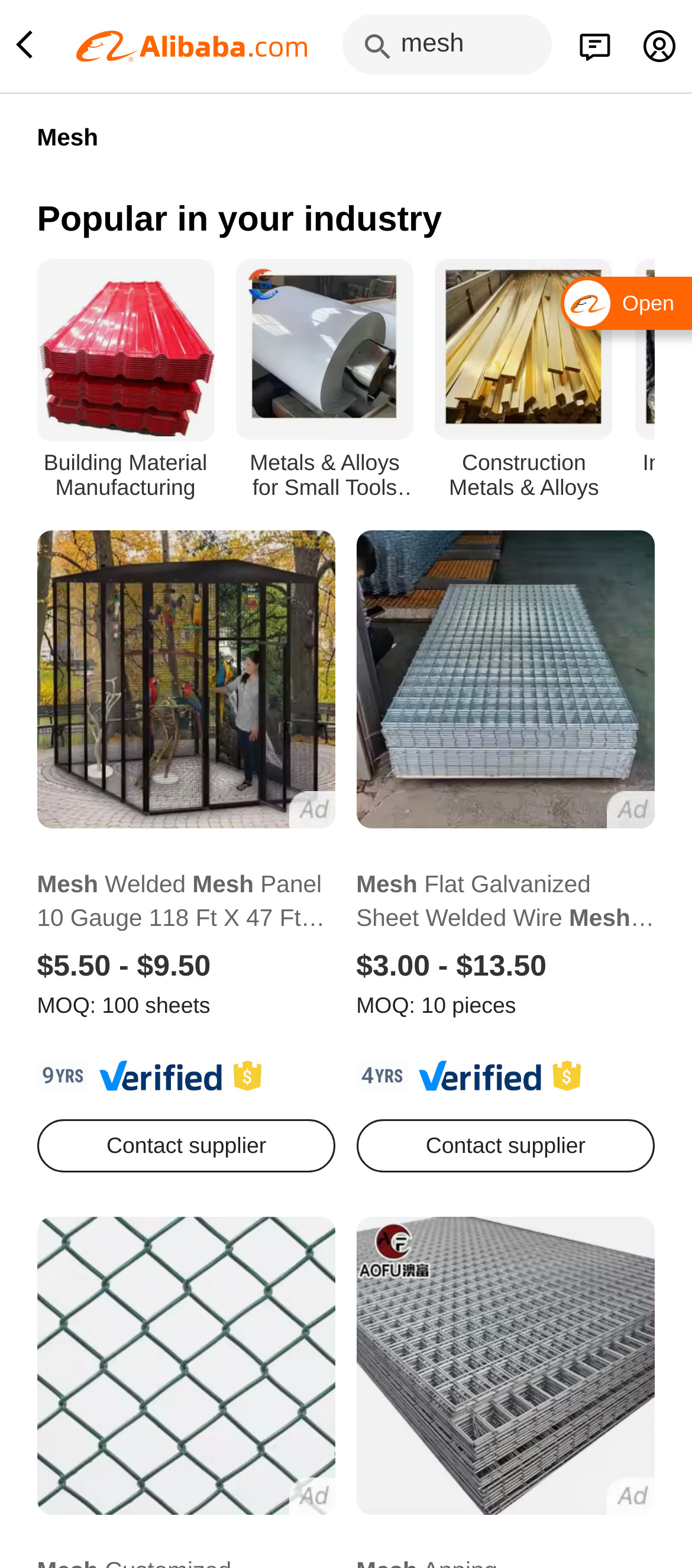Determine the bounding box coordinates of the element that should be clicked to execute the following command: "Browse Building Material Manufacturing industry products".

[0.053, 0.165, 0.309, 0.319]